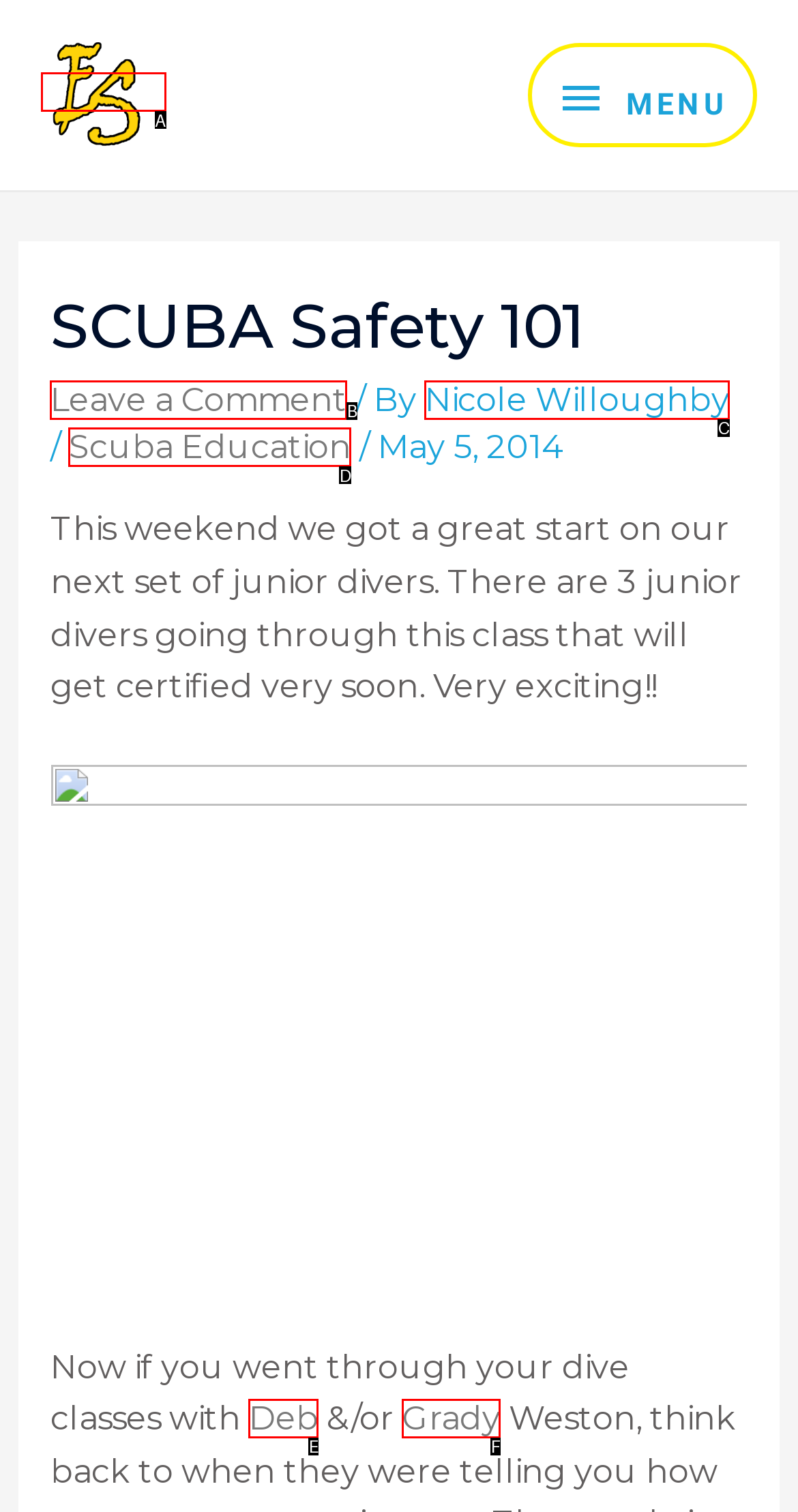Identify the letter of the option that best matches the following description: Refund Policy. Respond with the letter directly.

None